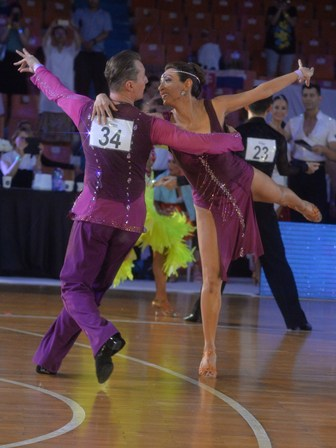What is the atmosphere of the event?
By examining the image, provide a one-word or phrase answer.

Energetic